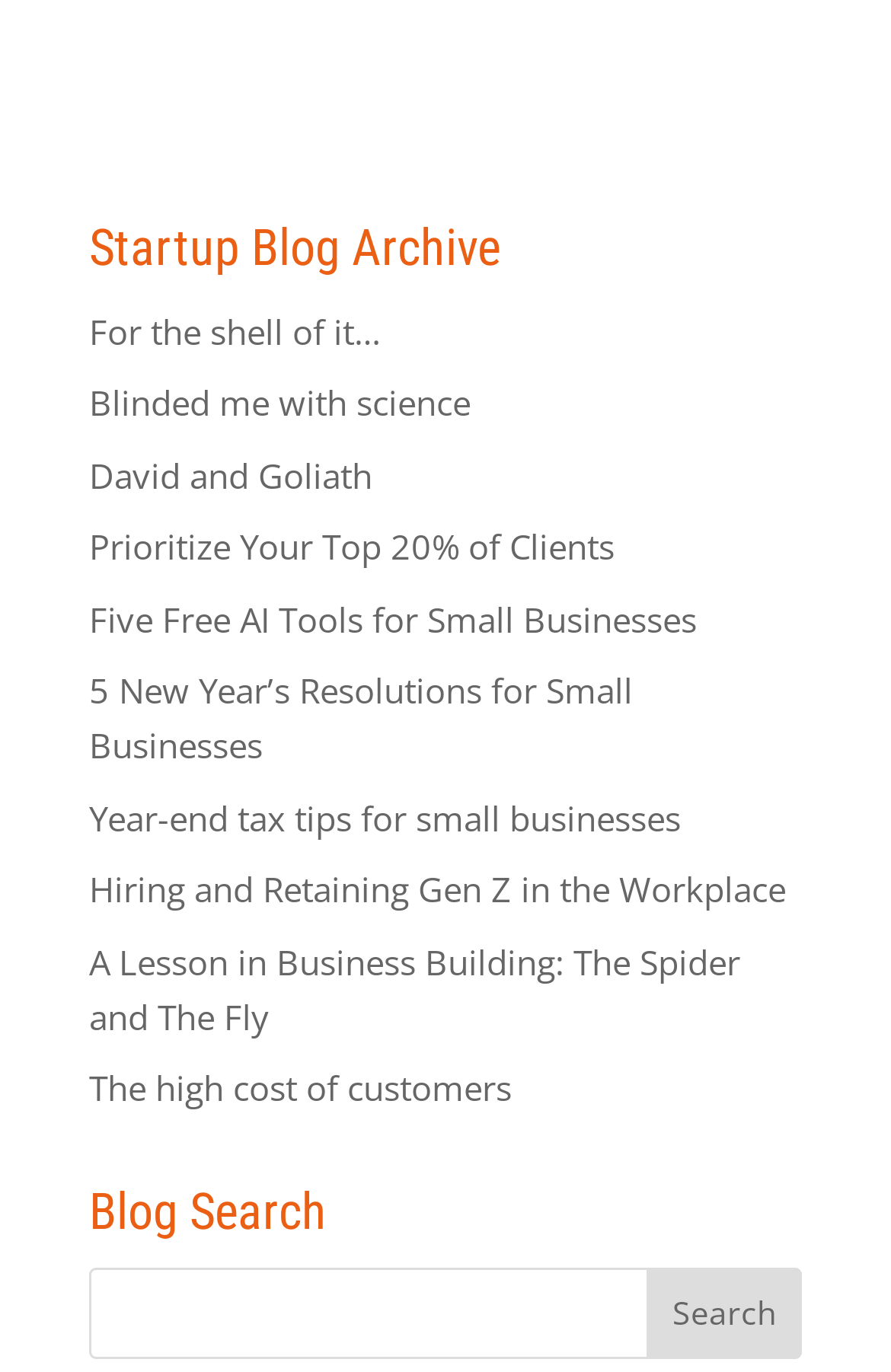With reference to the screenshot, provide a detailed response to the question below:
What is the theme of the blog post 'Five Free AI Tools for Small Businesses'?

Based on the title of the link 'Five Free AI Tools for Small Businesses', I can infer that the theme of this blog post is about AI tools that are free and useful for small businesses.